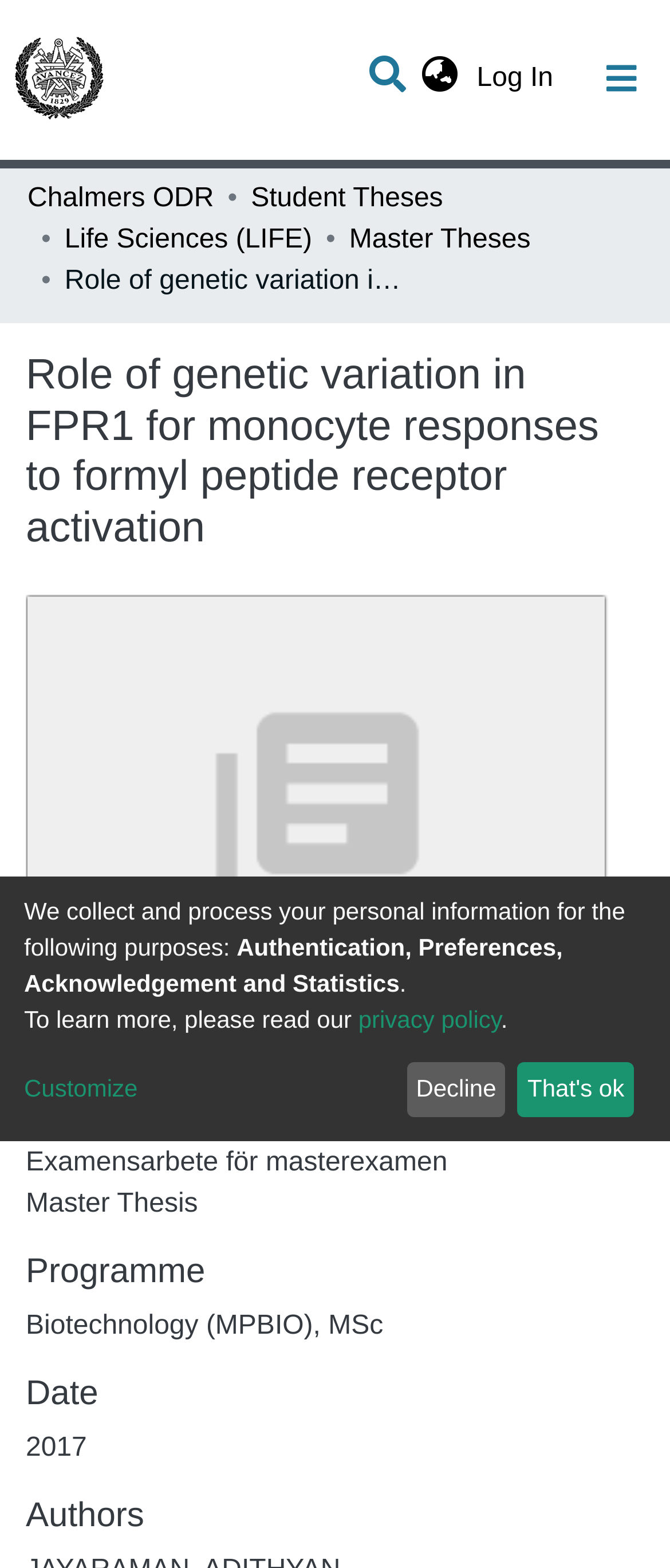Predict the bounding box for the UI component with the following description: "Customize".

[0.036, 0.683, 0.589, 0.706]